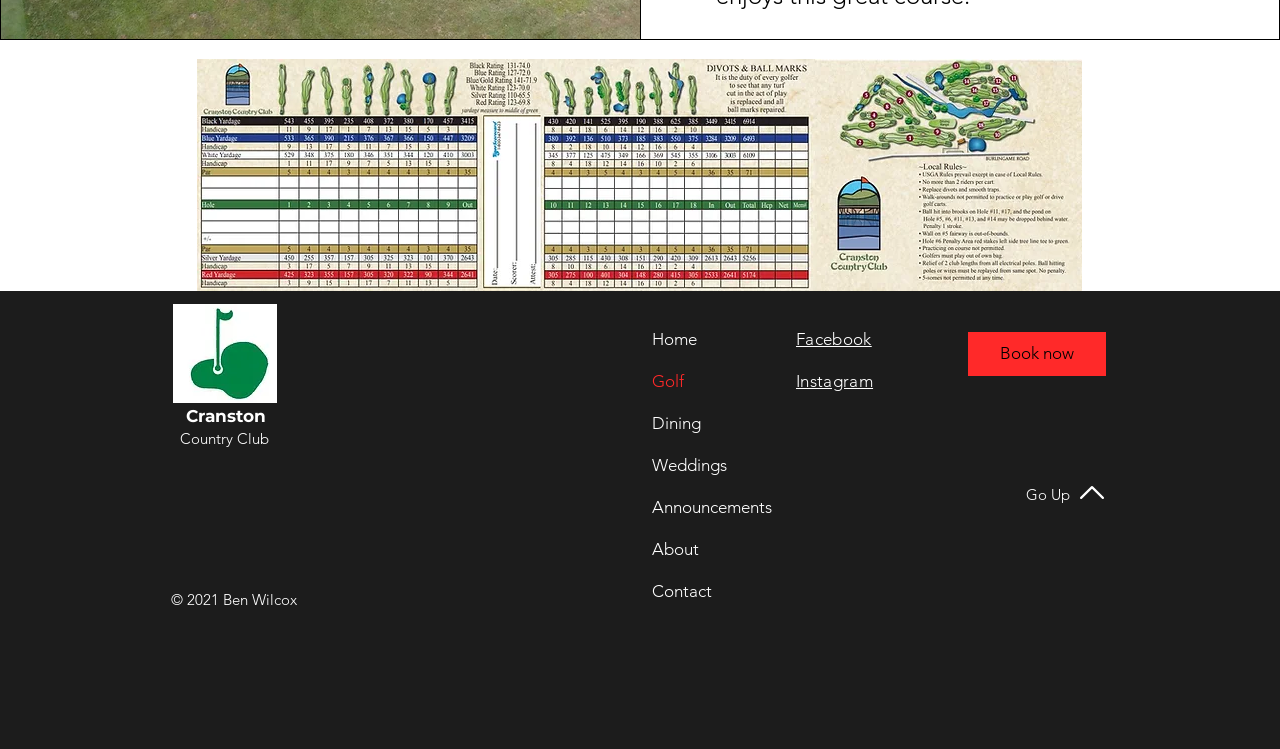Please find the bounding box coordinates of the element that you should click to achieve the following instruction: "Go to 'About' page". The coordinates should be presented as four float numbers between 0 and 1: [left, top, right, bottom].

[0.509, 0.704, 0.674, 0.76]